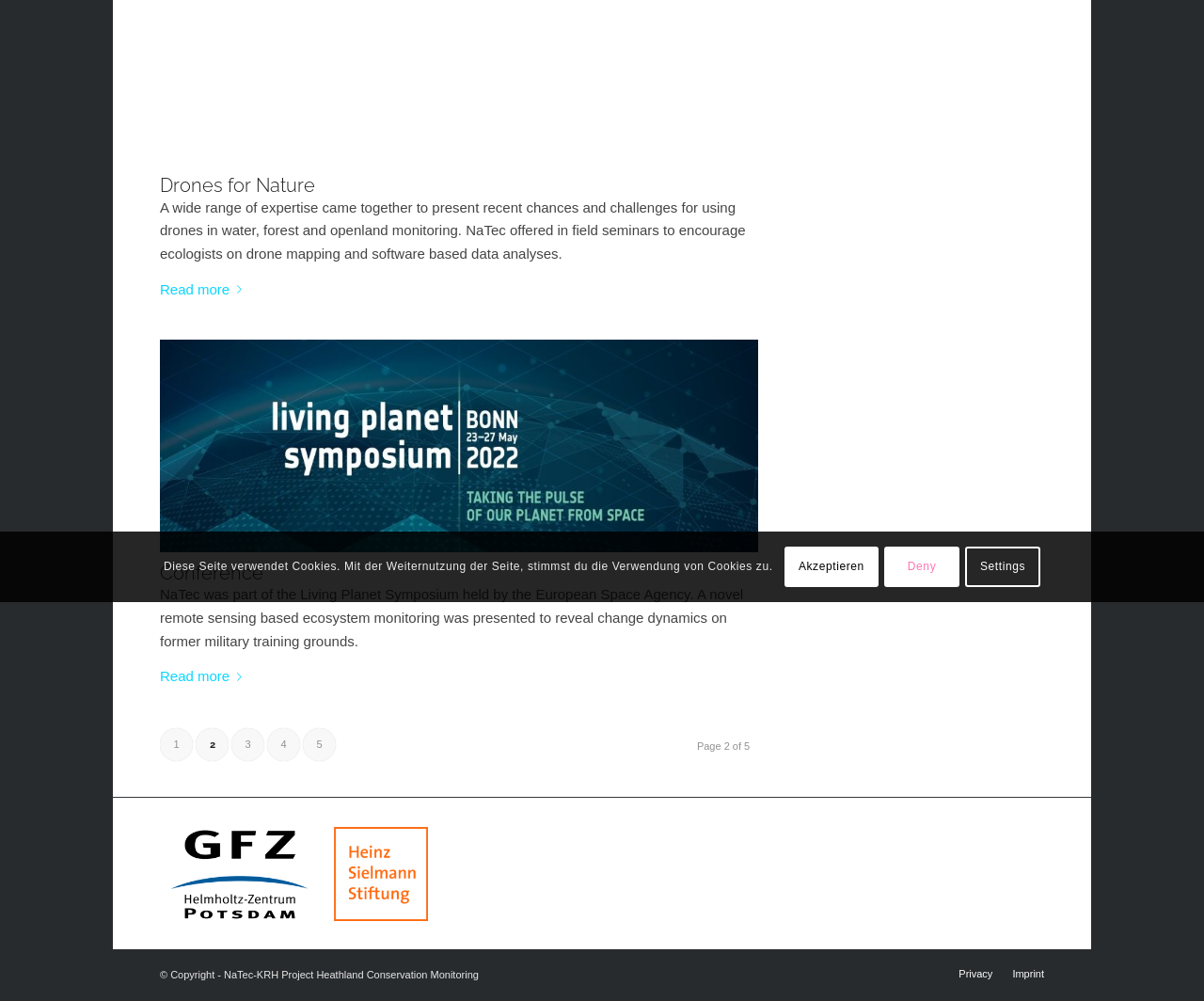Identify the bounding box for the element characterized by the following description: "Drones for Nature".

[0.133, 0.175, 0.262, 0.197]